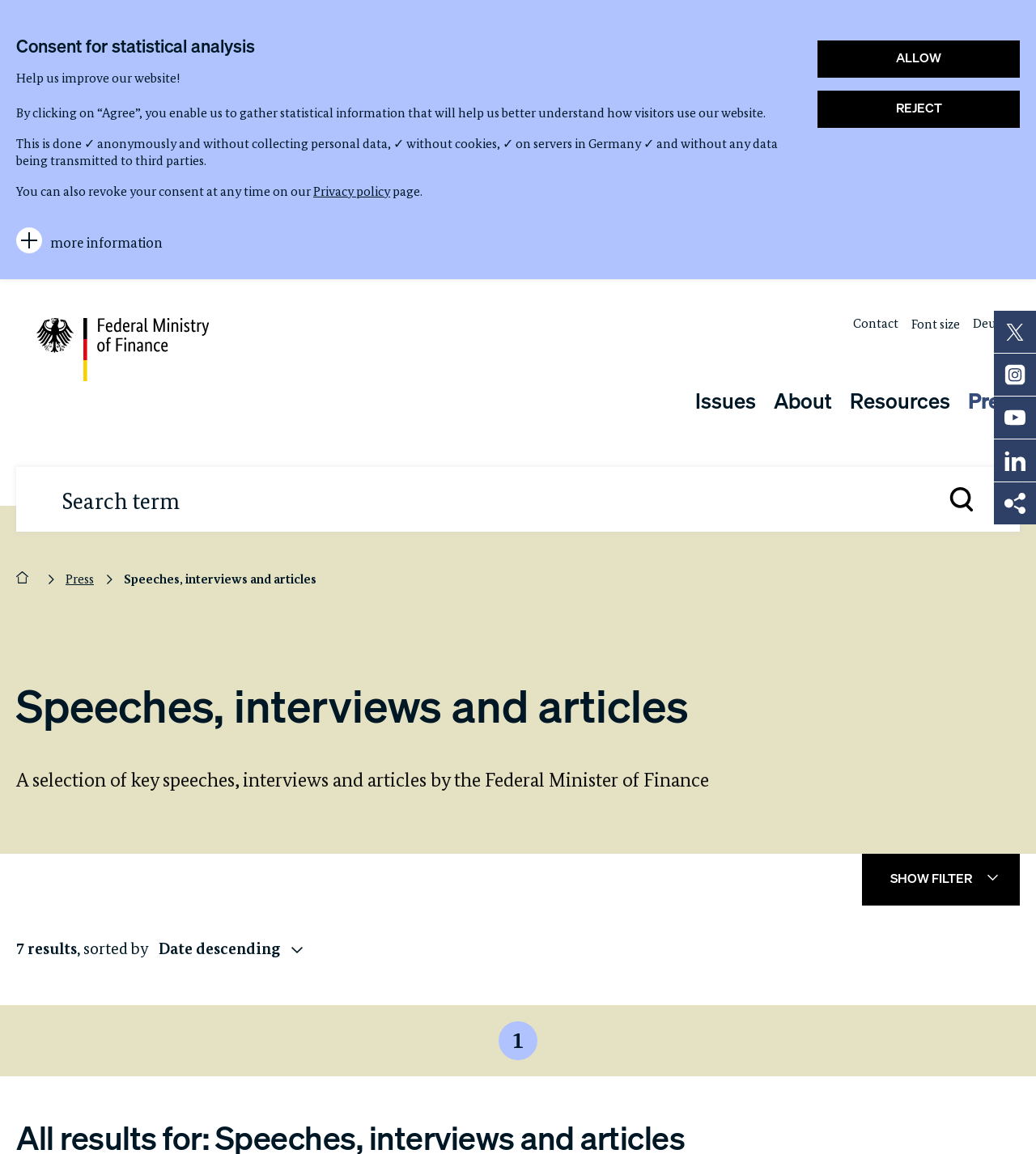Utilize the details in the image to give a detailed response to the question: What is the function of the 'Font size' button?

The 'Font size' button is located in the header section of the webpage, and it is a toggle button that allows the user to switch between different font sizes. This suggests that the button is intended to improve the readability of the webpage for users with different visual needs.